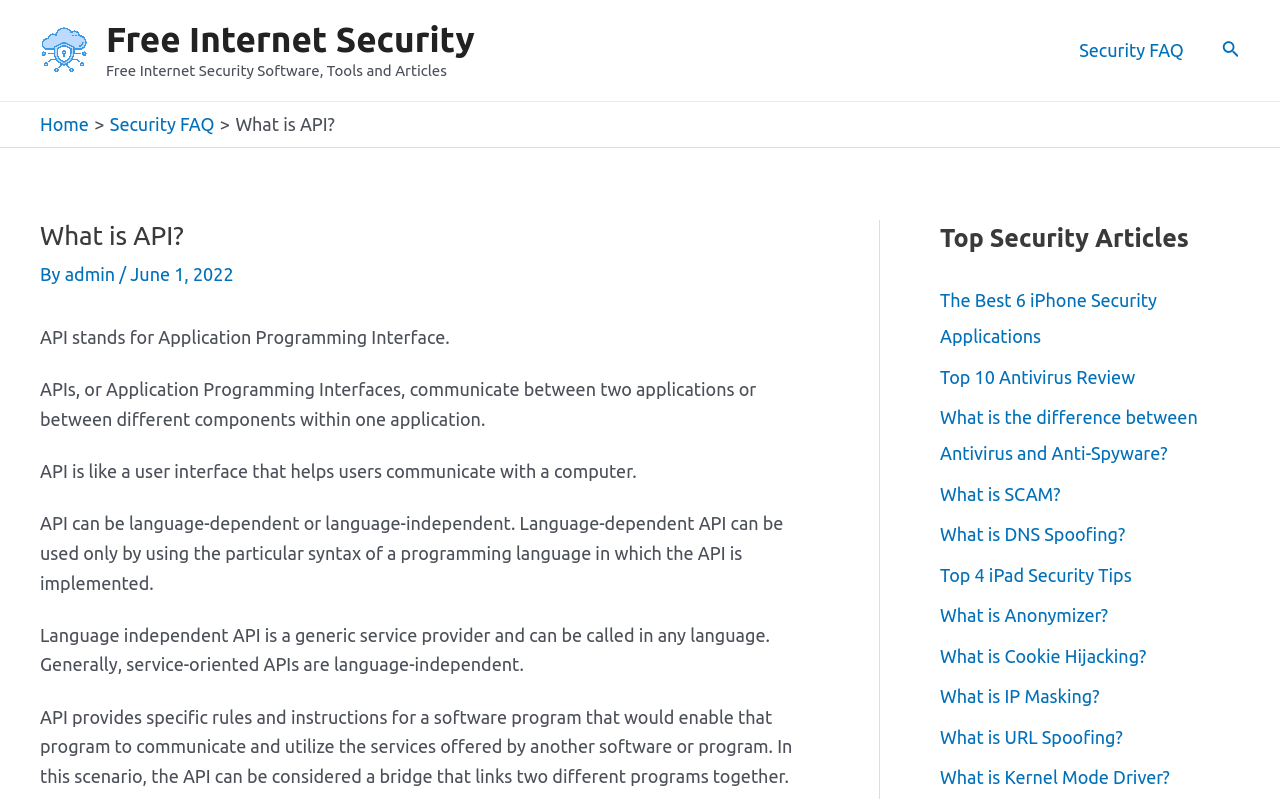Please identify the bounding box coordinates of the element I should click to complete this instruction: 'Click on the 'Home' link'. The coordinates should be given as four float numbers between 0 and 1, like this: [left, top, right, bottom].

None